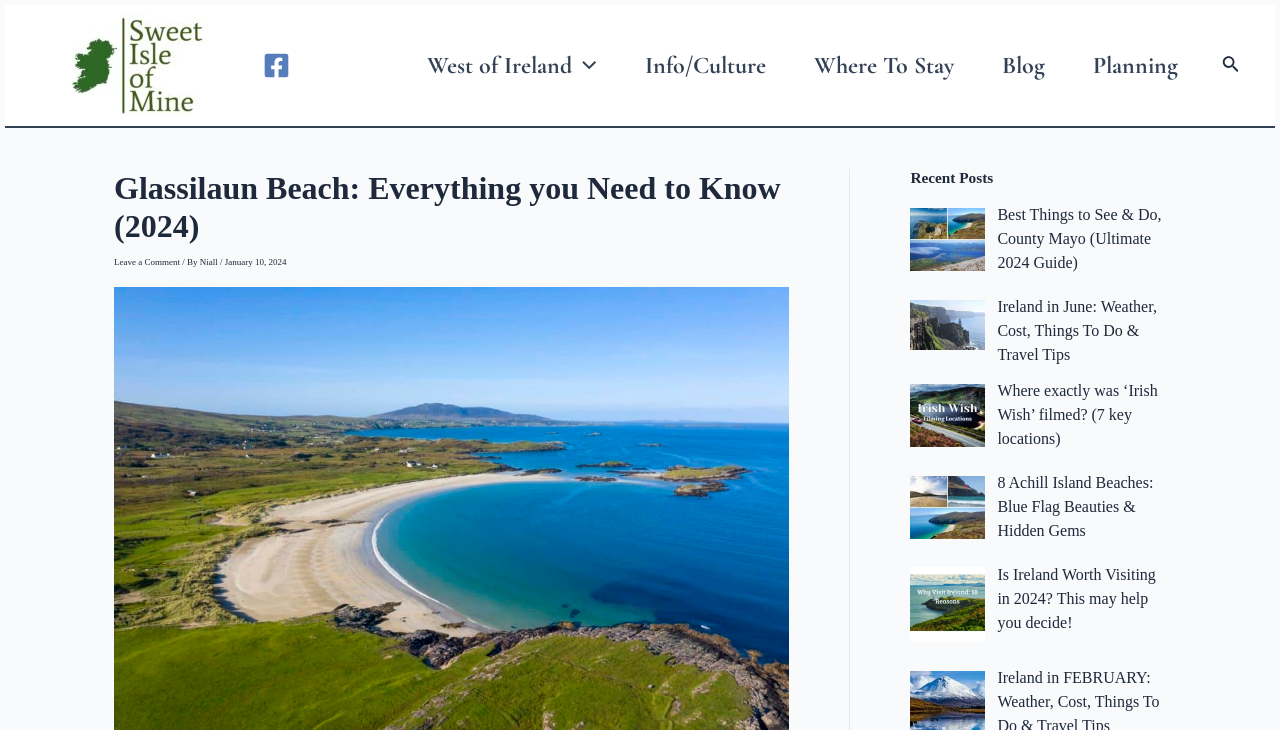Locate the bounding box coordinates of the element to click to perform the following action: 'Read the blog'. The coordinates should be given as four float values between 0 and 1, in the form of [left, top, right, bottom].

None